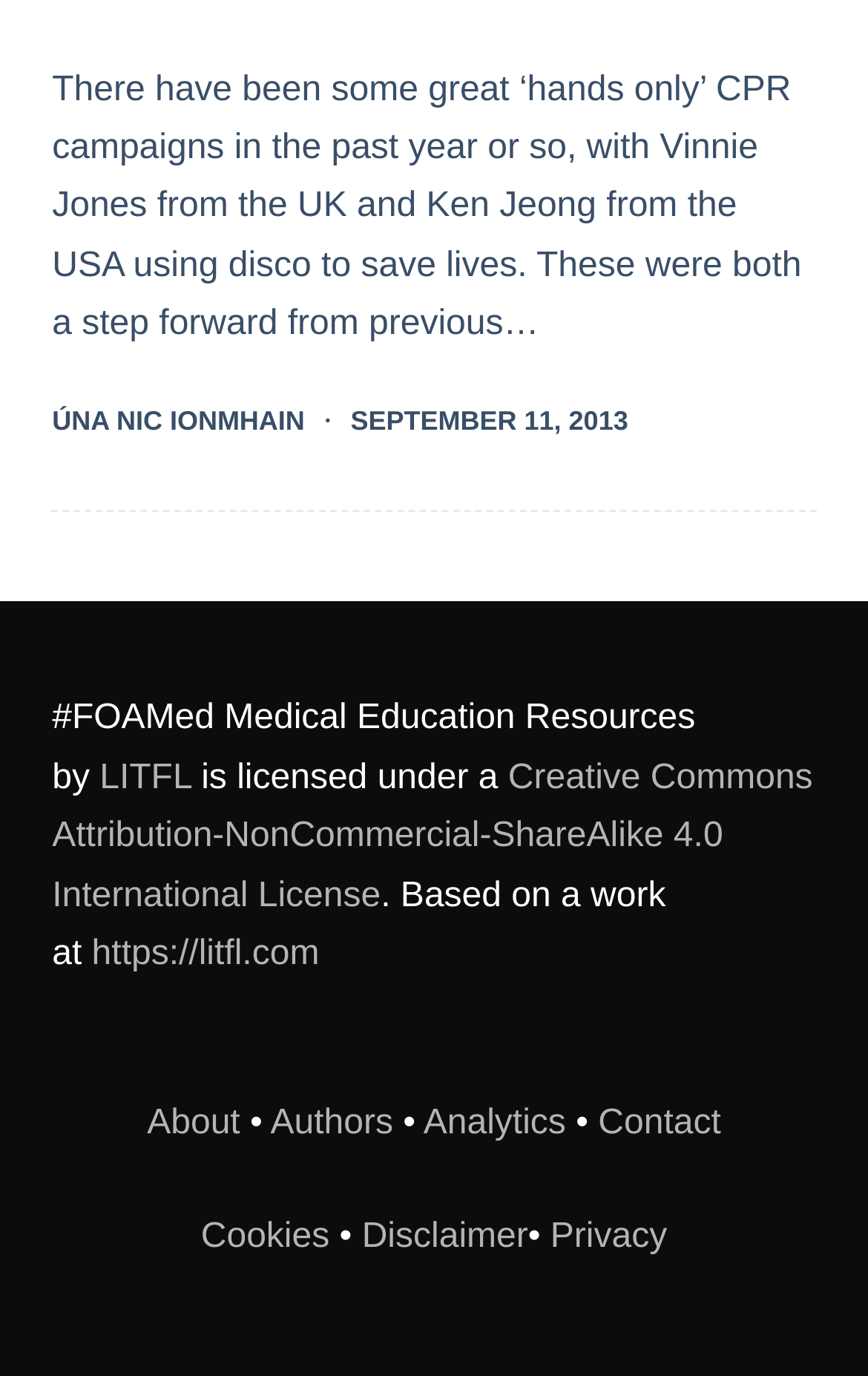Determine the bounding box coordinates for the UI element described. Format the coordinates as (top-left x, top-left y, bottom-right x, bottom-right y) and ensure all values are between 0 and 1. Element description: Cookies

[0.231, 0.885, 0.391, 0.912]